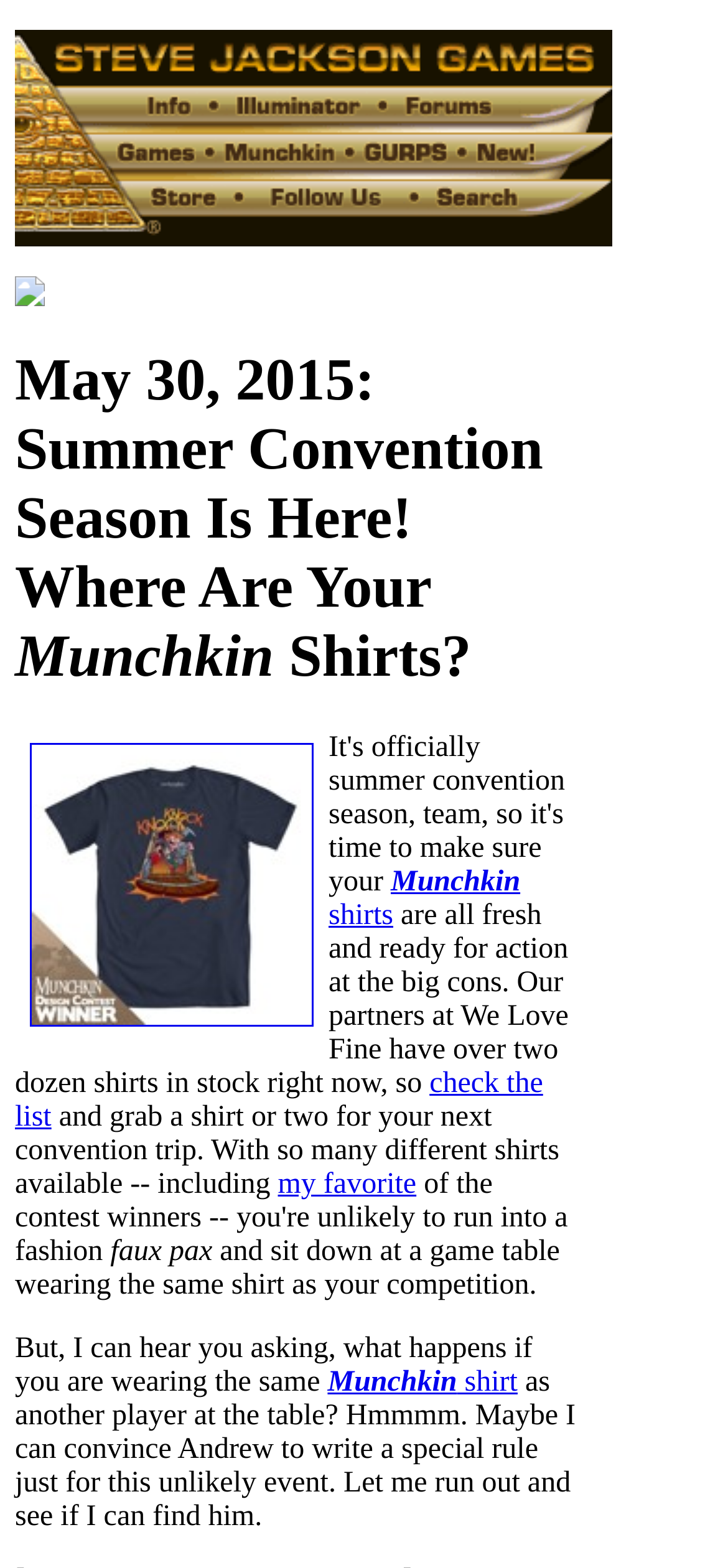Respond to the following query with just one word or a short phrase: 
Who is mentioned as a potential rule writer?

Andrew